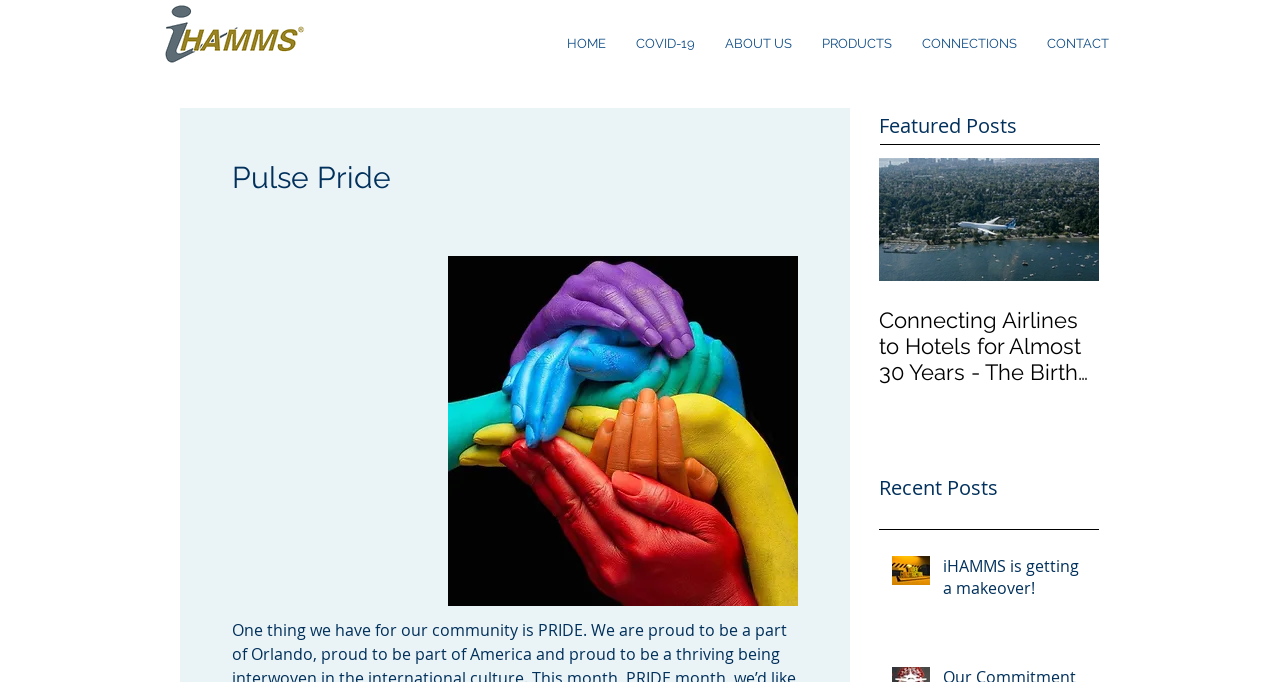What is the topic of the featured post?
Provide a comprehensive and detailed answer to the question.

The topic of the featured post is 'Marker InfoComm' which is indicated by the text 'Connecting Airlines to Hotels for Almost 30 Years - The Birth of Marker InfoComm' in the featured post section.